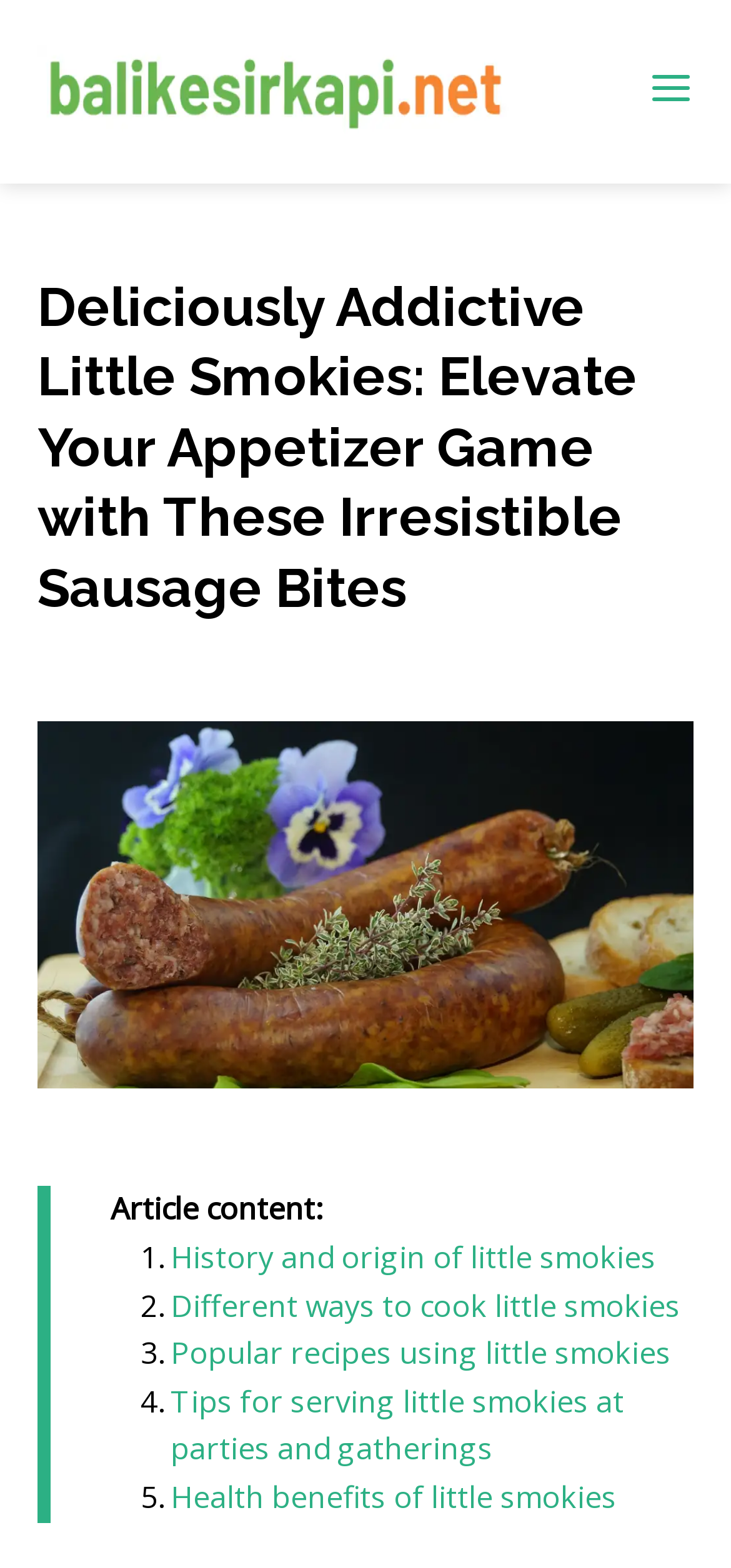Identify the bounding box for the UI element described as: "alt="balikesirkapi.net"". The coordinates should be four float numbers between 0 and 1, i.e., [left, top, right, bottom].

[0.051, 0.043, 0.887, 0.07]